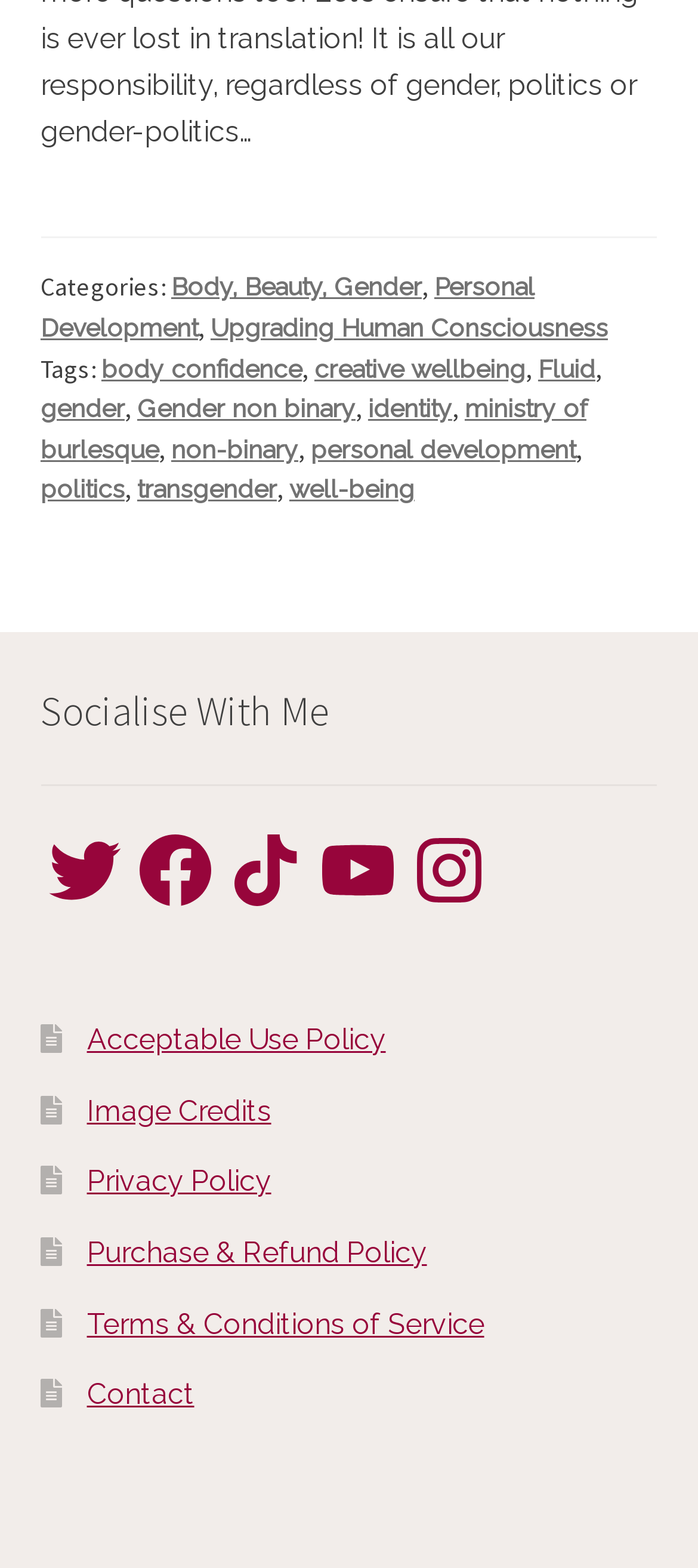Determine the bounding box coordinates of the clickable region to follow the instruction: "Explore personal development".

[0.058, 0.174, 0.766, 0.218]